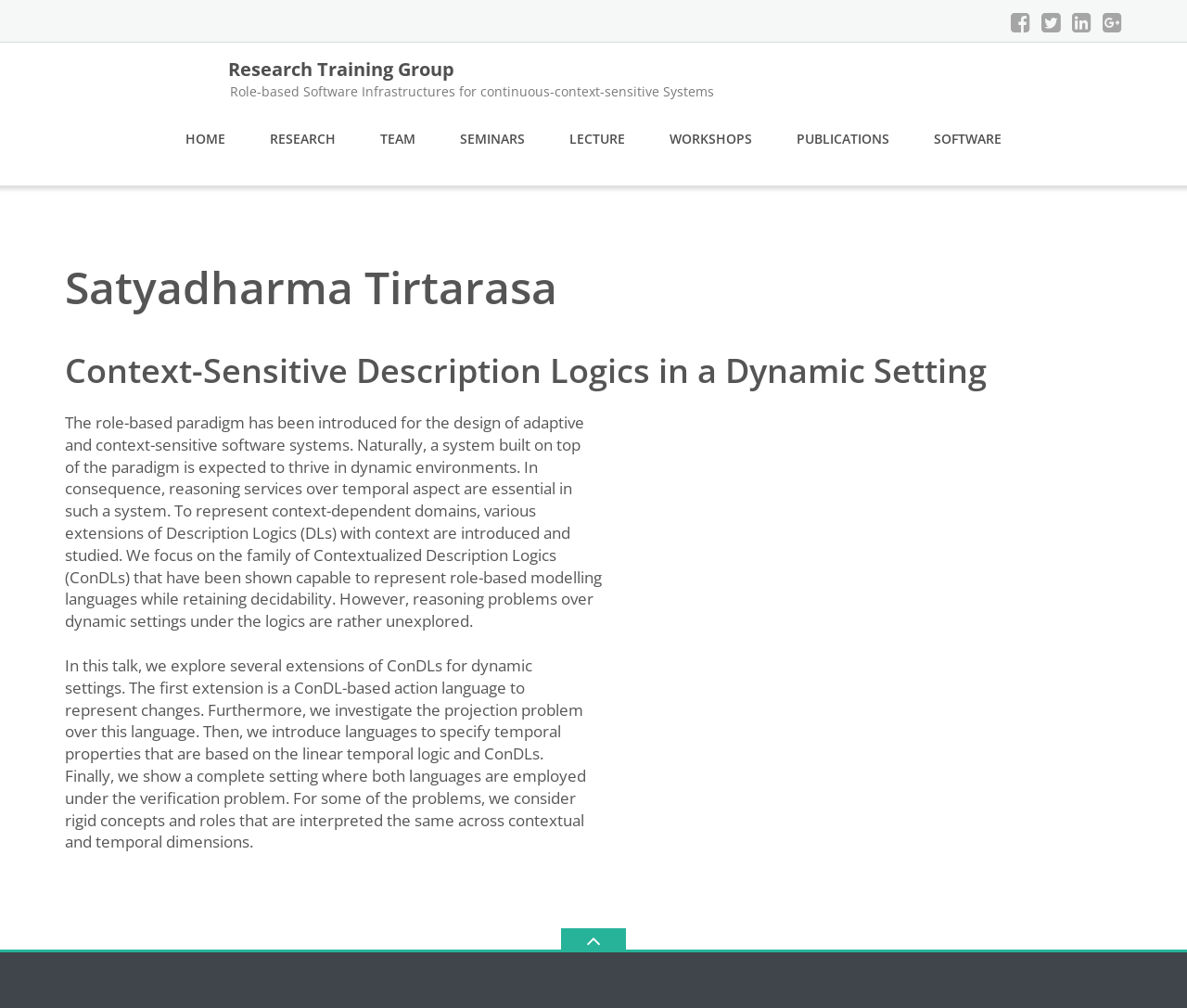Please find the bounding box coordinates of the element that you should click to achieve the following instruction: "View the 'About us' page". The coordinates should be presented as four float numbers between 0 and 1: [left, top, right, bottom].

None